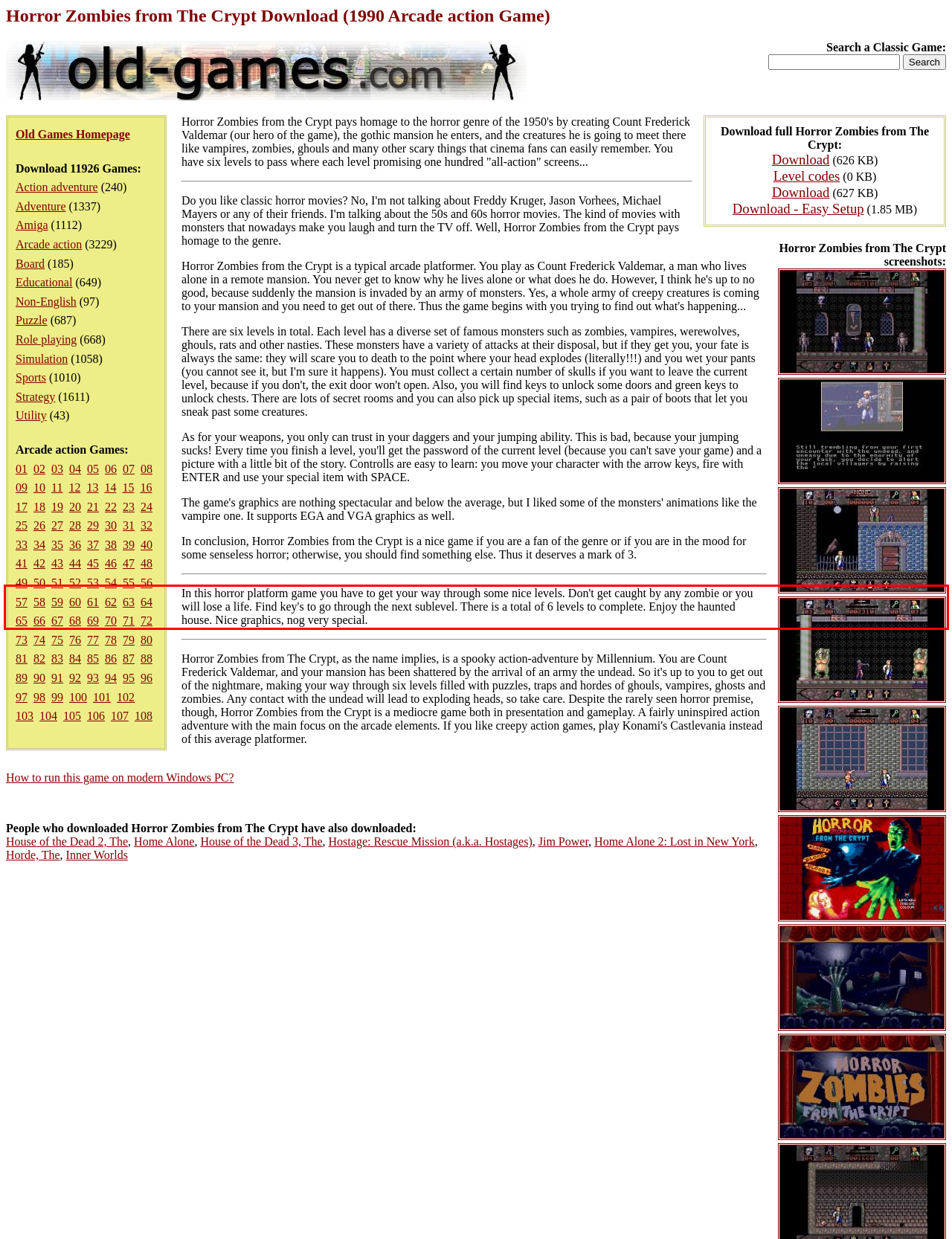Identify and extract the text within the red rectangle in the screenshot of the webpage.

In this horror platform game you have to get your way through some nice levels. Don't get caught by any zombie or you will lose a life. Find key's to go through the next sublevel. There is a total of 6 levels to complete. Enjoy the haunted house. Nice graphics, nog very special.